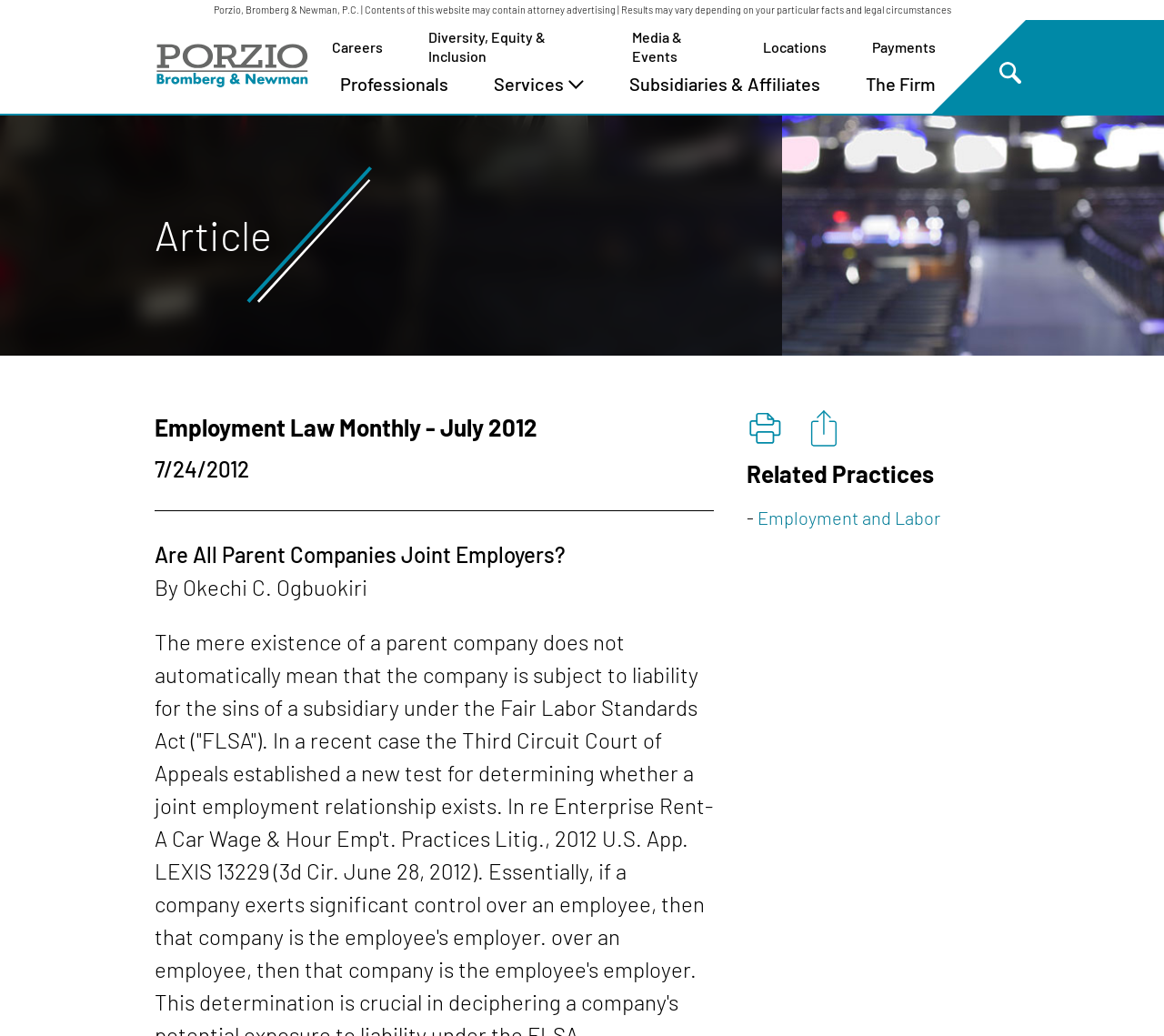Find the bounding box coordinates of the area that needs to be clicked in order to achieve the following instruction: "go to careers page". The coordinates should be specified as four float numbers between 0 and 1, i.e., [left, top, right, bottom].

[0.266, 0.028, 0.348, 0.063]